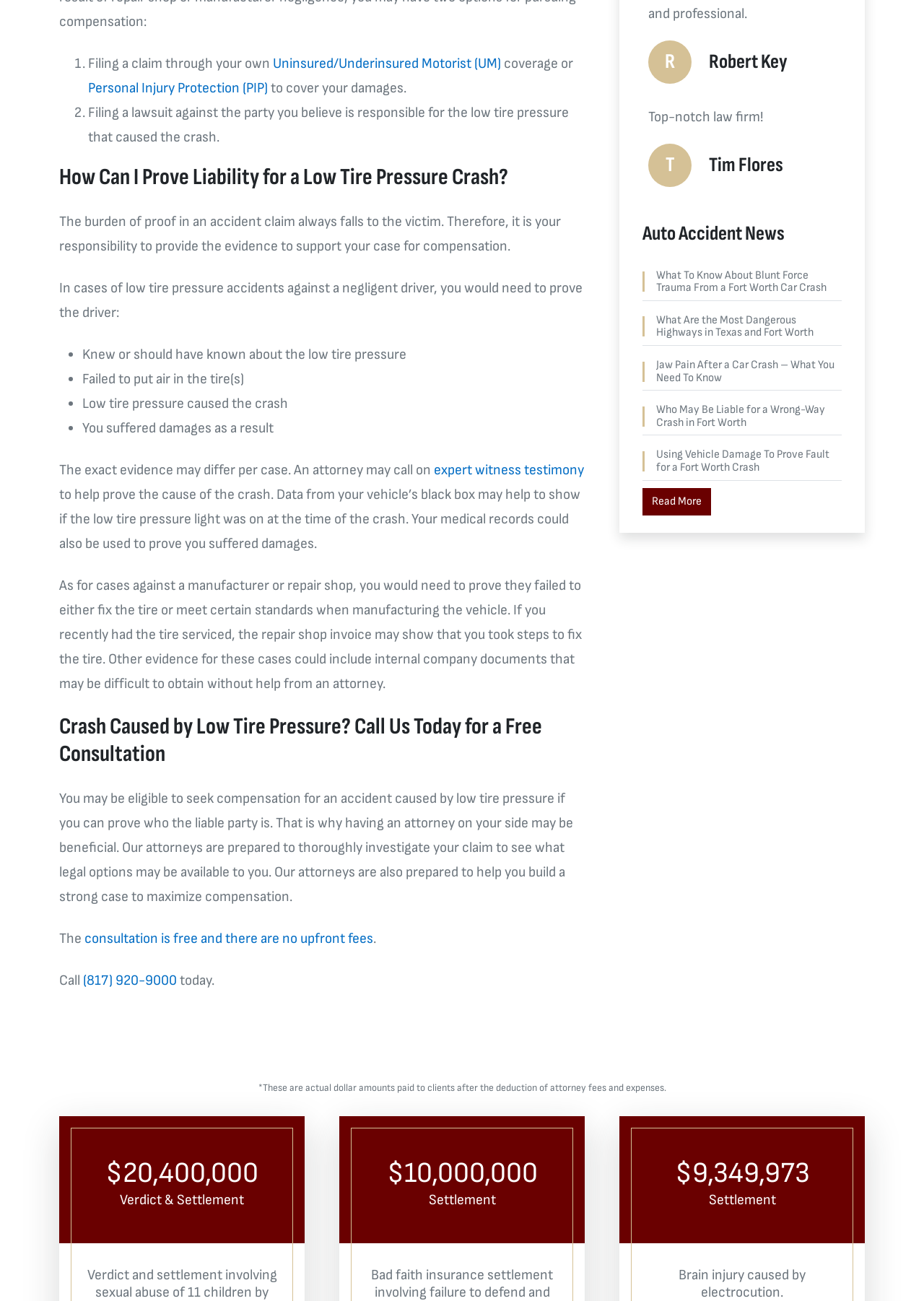Observe the image and answer the following question in detail: What is the purpose of filing a claim through Uninsured/Underinsured Motorist (UM) coverage?

According to the webpage, filing a claim through Uninsured/Underinsured Motorist (UM) coverage is to cover damages, as mentioned in the sentence 'Filing a claim through your own Uninsured/Underinsured Motorist (UM) coverage or Personal Injury Protection (PIP) to cover your damages.'